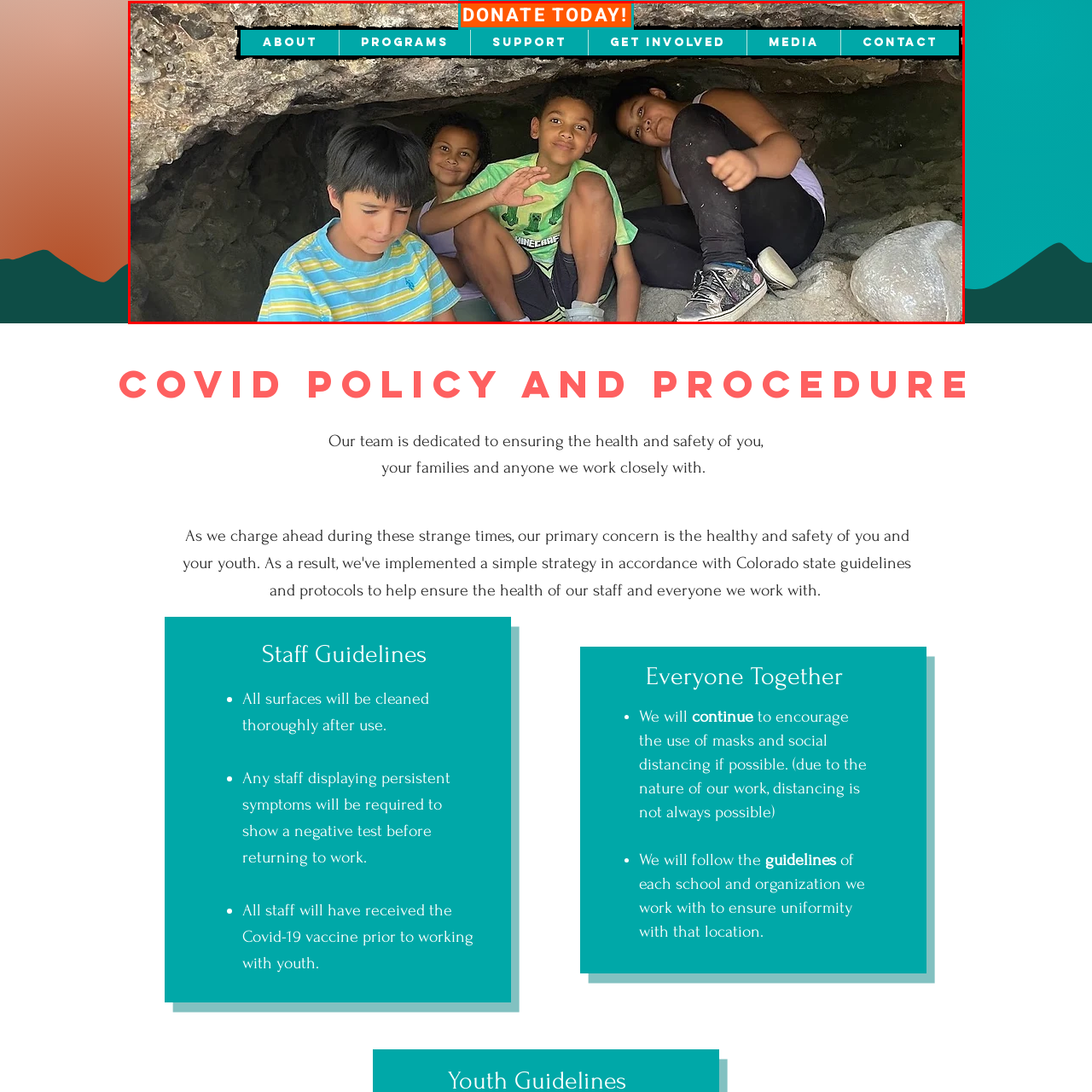Carefully examine the image inside the red box and generate a detailed caption for it.

In this vibrant image, a group of four children is seen gathering inside a rocky cave, showcasing a moment of playful exploration and camaraderie. The setting highlights the natural, rugged texture of the cave's interior, creating a cozy space for the kids. Each child displays a unique personality: two boys sit beside each other, one wearing a blue striped shirt and the other in a green T-shirt. The two girls, positioned slightly behind, exhibit curiosity and joy as they engage with their friends. The scene encapsulates the spirit of adventure, friendship, and the joy of outdoor activities, fitting for an organization dedicated to youth programs and community engagement. The image evokes a sense of connection to nature and the importance of shared experiences among youth.